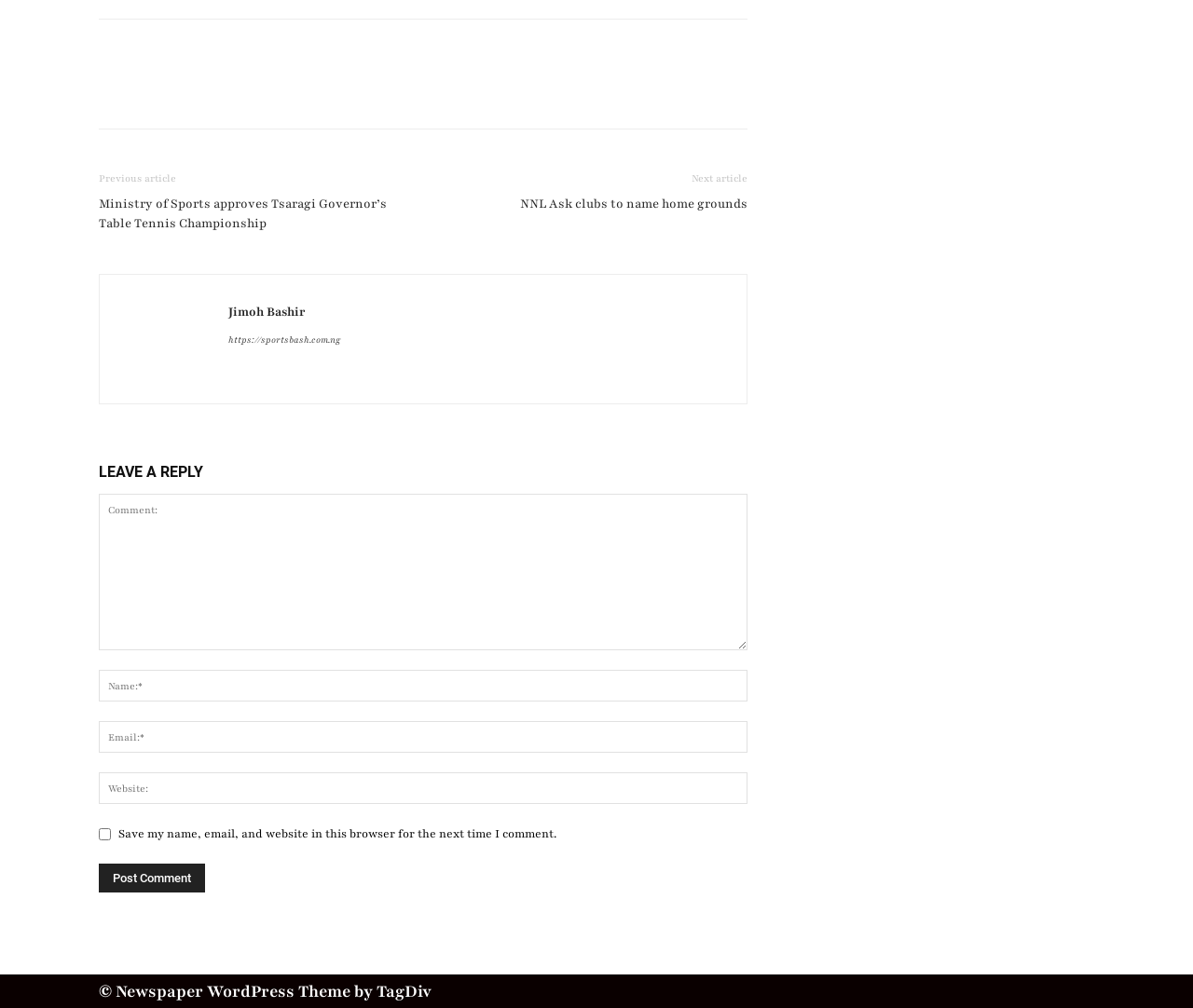Determine the bounding box coordinates of the UI element described by: "name="author" placeholder="Name:*"".

[0.083, 0.665, 0.627, 0.696]